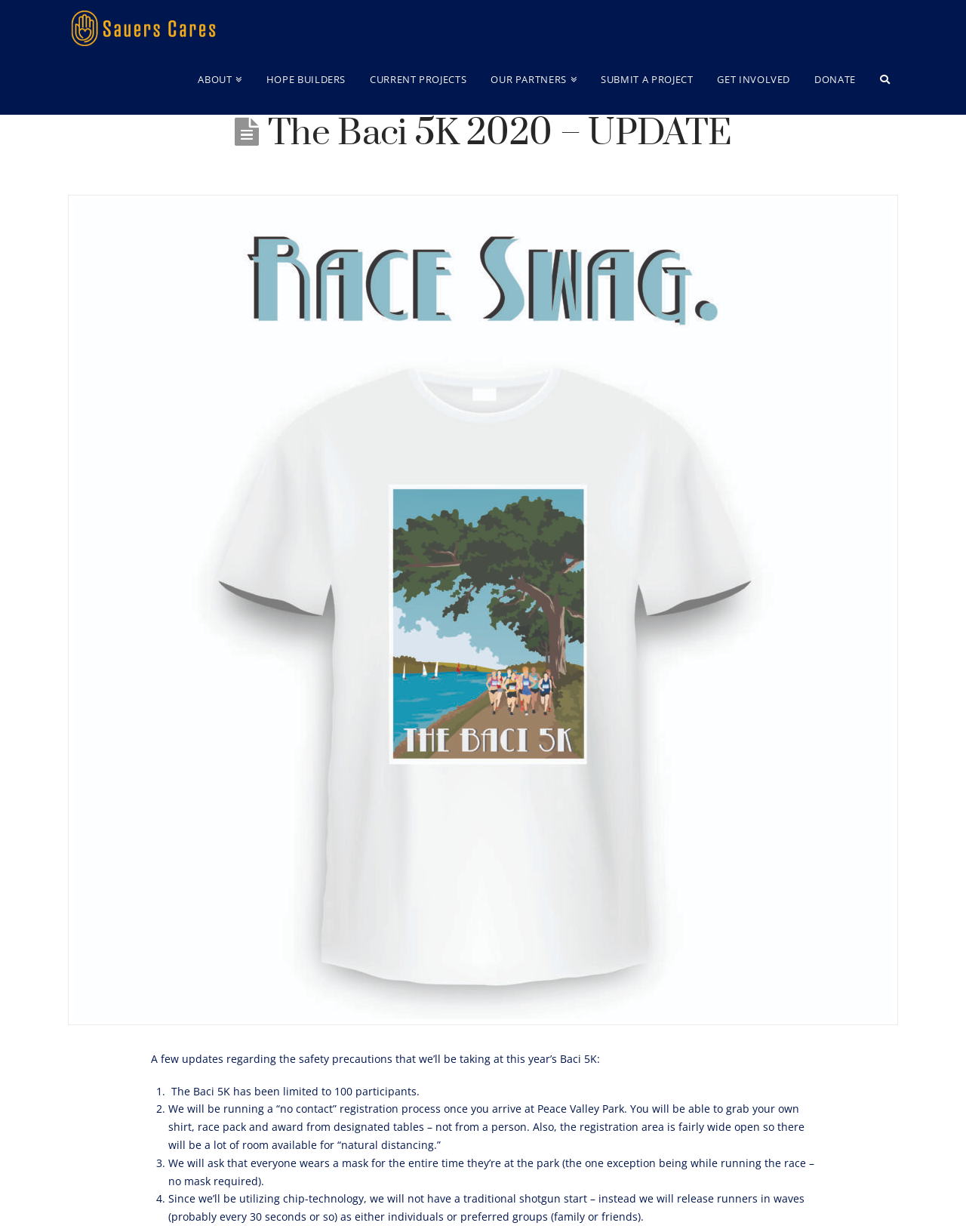Extract the bounding box coordinates of the UI element described by: "Submit a Project". The coordinates should include four float numbers ranging from 0 to 1, e.g., [left, top, right, bottom].

[0.605, 0.037, 0.734, 0.092]